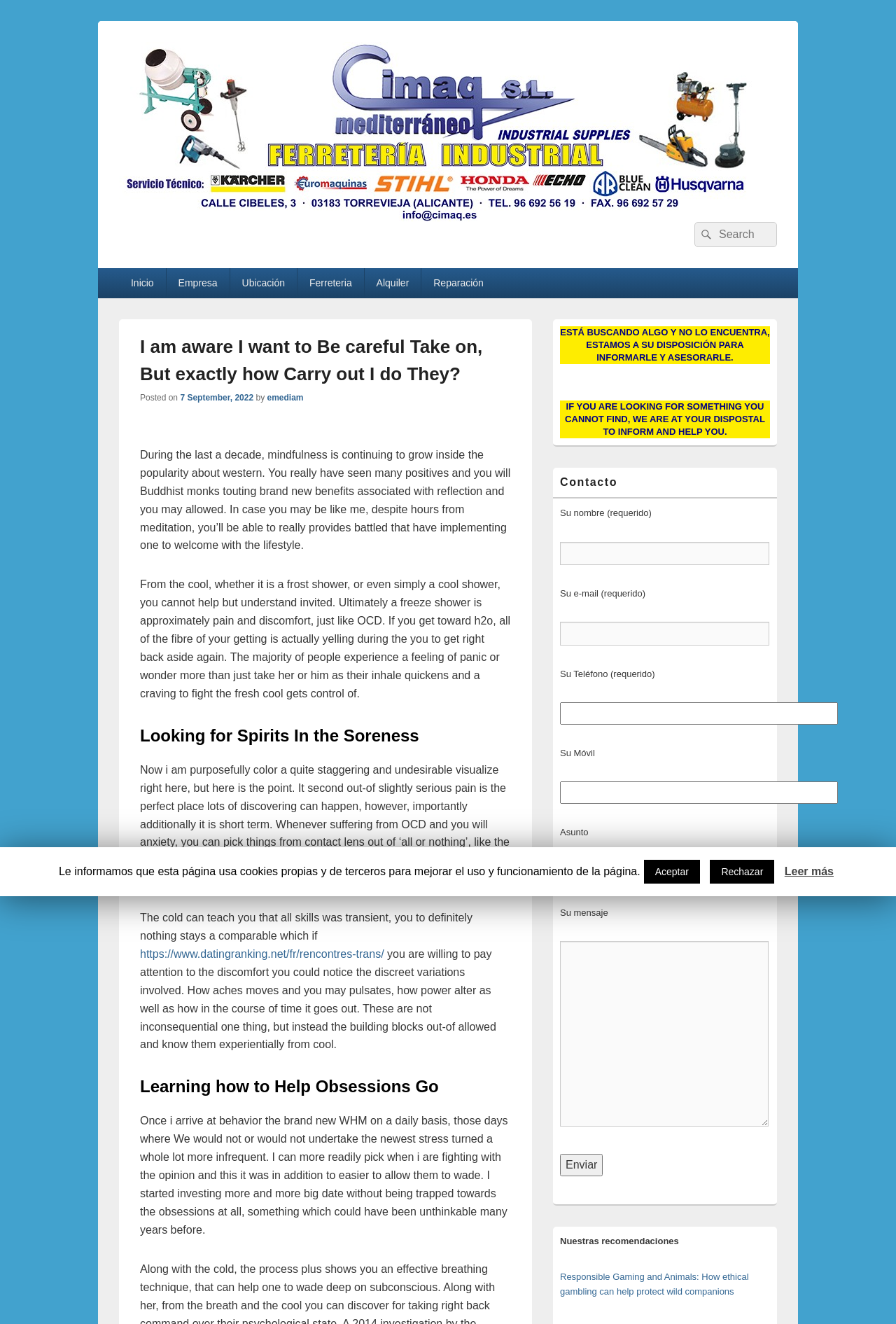Specify the bounding box coordinates of the element's region that should be clicked to achieve the following instruction: "Read the article about taking on OCD". The bounding box coordinates consist of four float numbers between 0 and 1, in the format [left, top, right, bottom].

[0.156, 0.246, 0.57, 0.305]